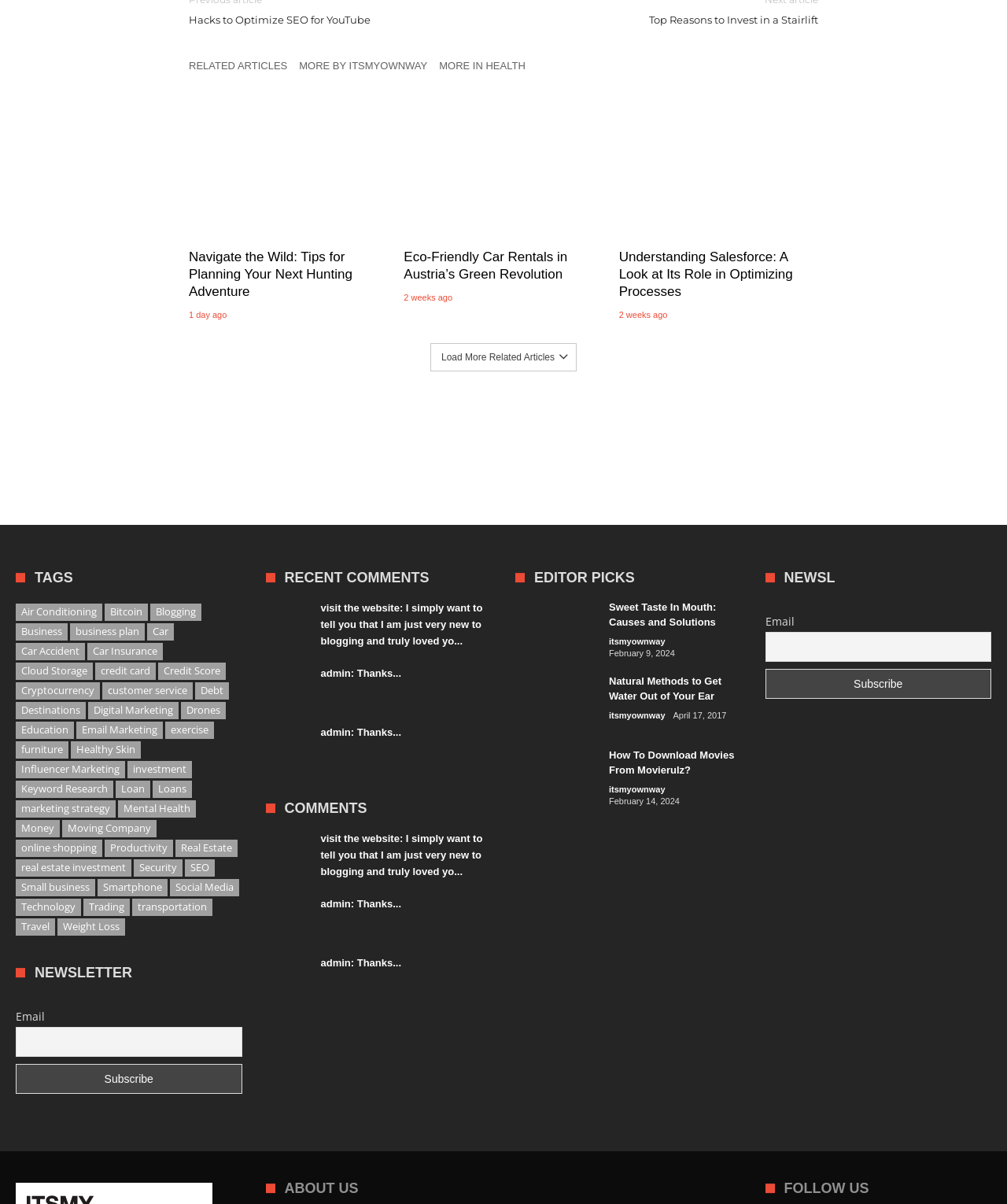Please identify the bounding box coordinates of the element on the webpage that should be clicked to follow this instruction: "Load more related articles". The bounding box coordinates should be given as four float numbers between 0 and 1, formatted as [left, top, right, bottom].

[0.438, 0.292, 0.551, 0.302]